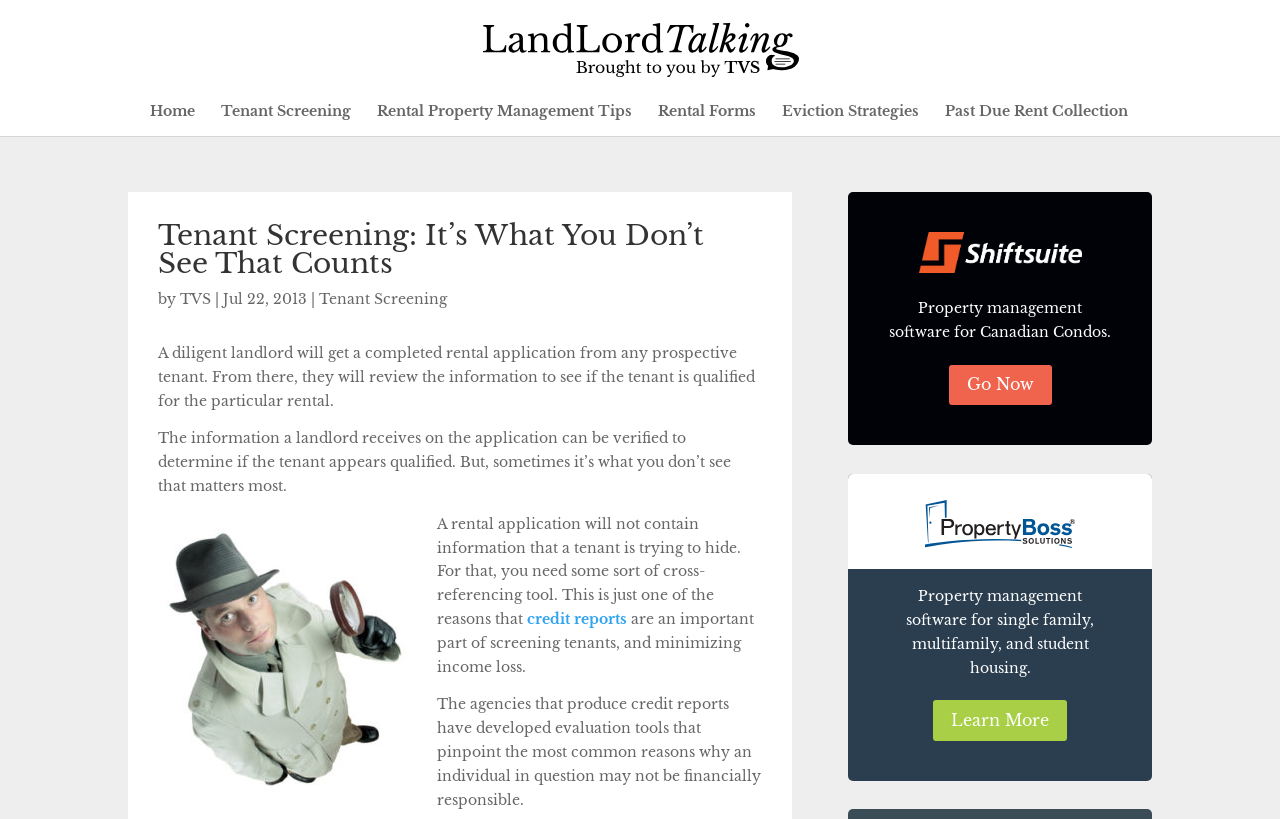Show me the bounding box coordinates of the clickable region to achieve the task as per the instruction: "Click on the 'Tenant Screening' link".

[0.173, 0.127, 0.274, 0.166]